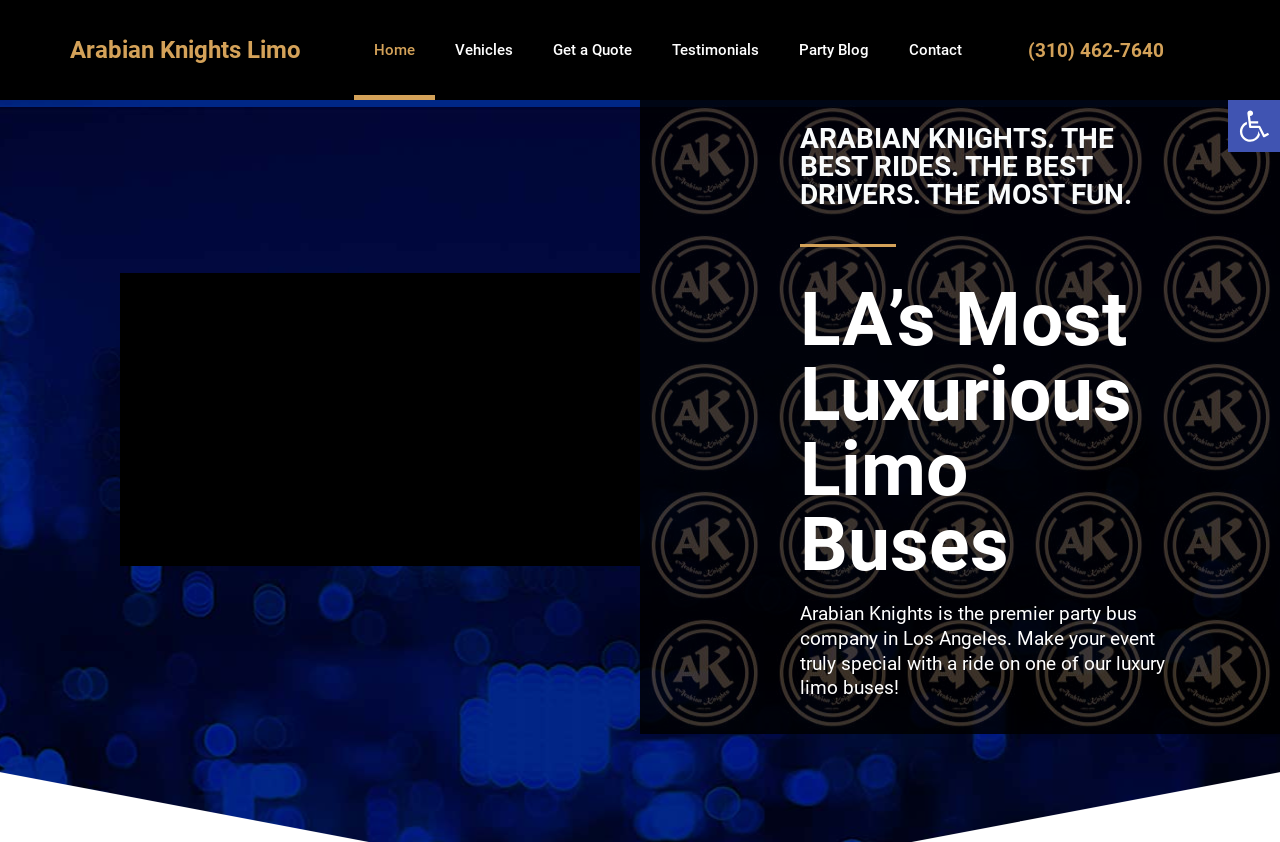Give a detailed explanation of the elements present on the webpage.

The webpage is about Arabian Knights Limo, a party bus company in Los Angeles. At the top right corner, there is a button to open the toolbar accessibility tools, accompanied by an image with the same description. 

On the top left, the company name "Arabian Knights Limo" is displayed as a heading, which is also a link. Below it, there is a navigation menu with links to different pages, including "Home", "Vehicles", "Get a Quote", "Testimonials", "Party Blog", and "Contact", arranged from left to right. 

On the top right, the company's phone number "(310) 462-7640" is displayed as a link. 

The main content of the webpage is divided into three sections. The first section has a heading that reads "ARABIAN KNIGHTS. THE BEST RIDES. THE BEST DRIVERS. THE MOST FUN." in a large font size. 

The second section has a heading that reads "LA’s Most Luxurious Limo Buses" in a smaller font size. 

The third section has a paragraph of text that describes the company, stating that Arabian Knights is the premier party bus company in Los Angeles and that their luxury limo buses can make any event truly special.